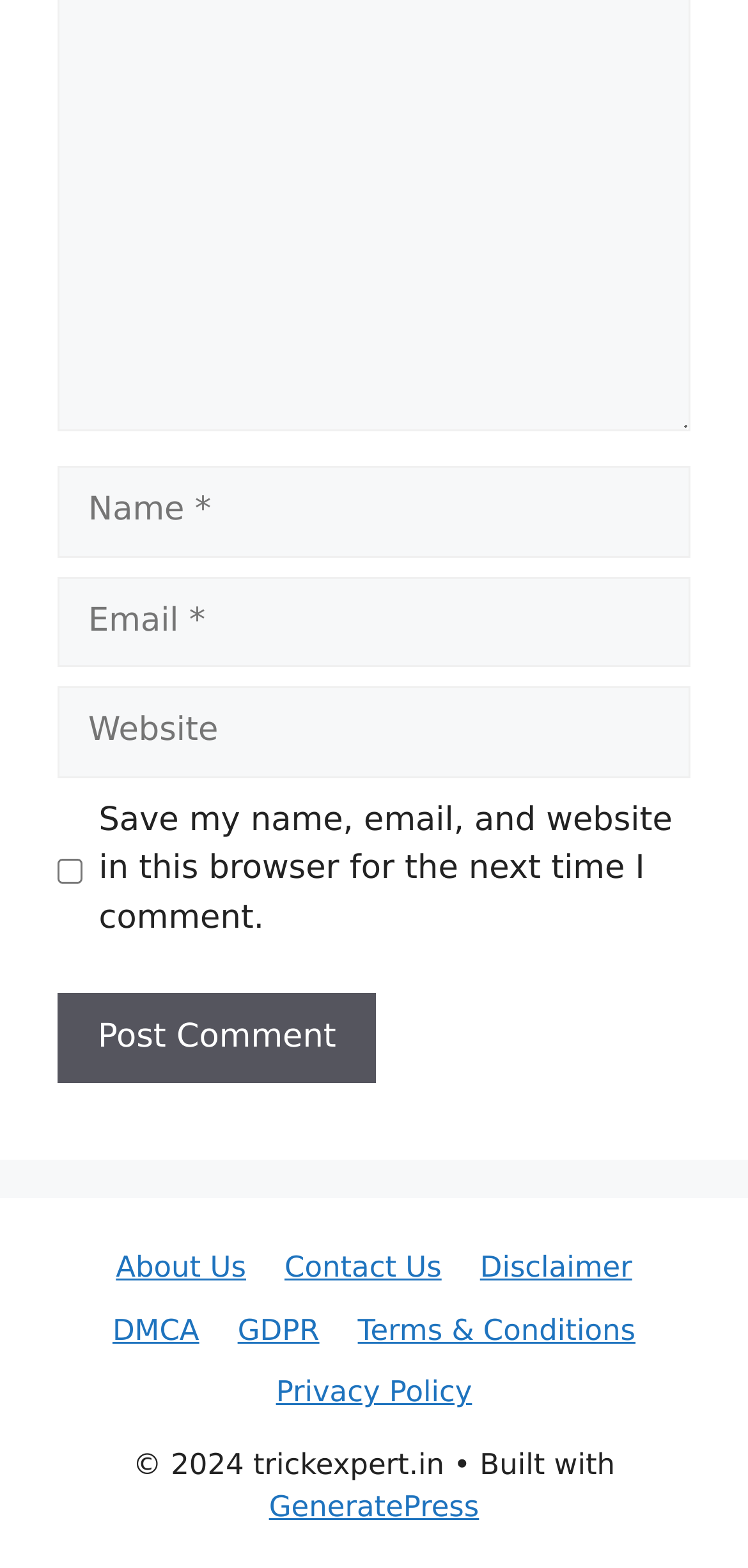Answer in one word or a short phrase: 
What is the button labeled 'Post Comment' used for?

Post comment